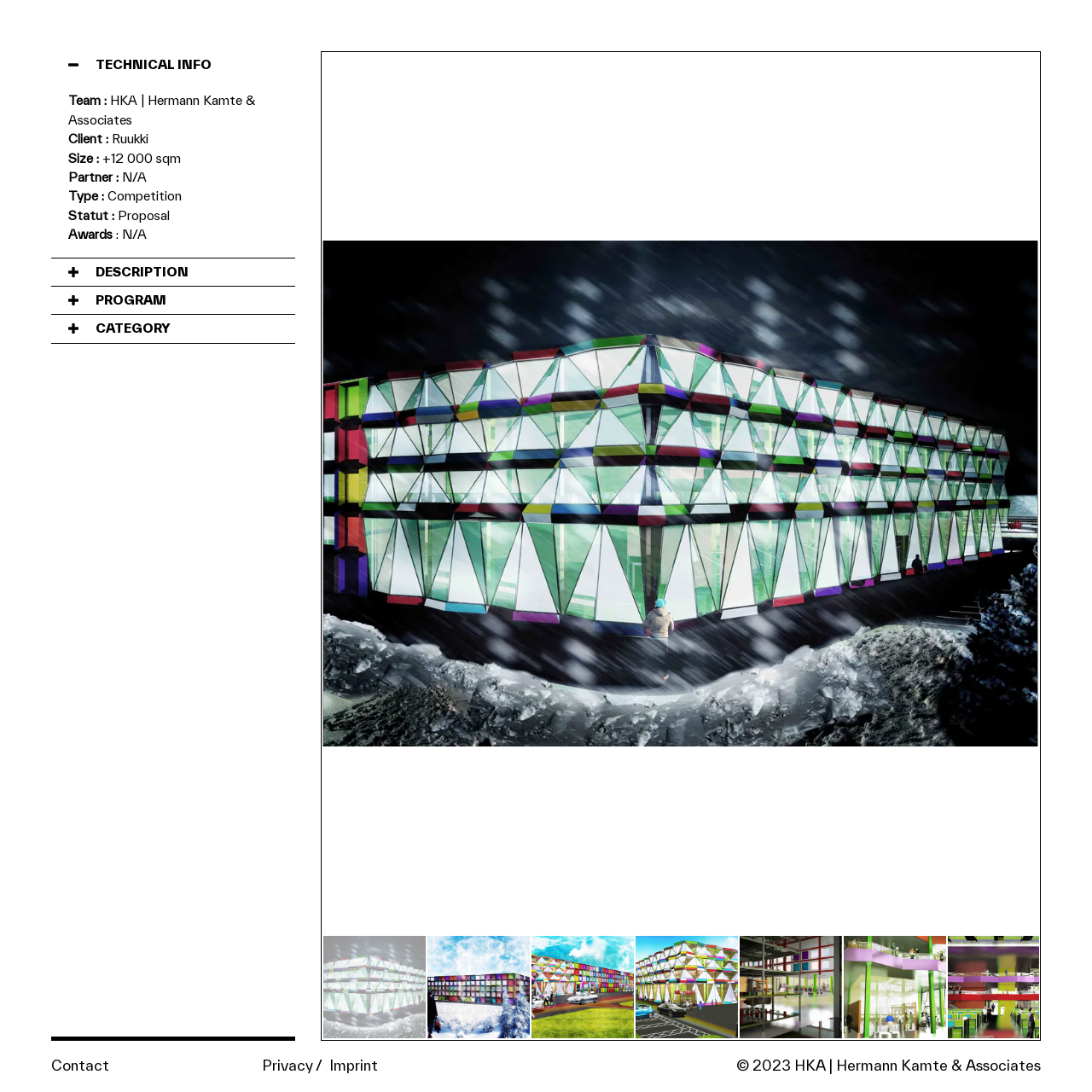Please find the bounding box coordinates of the element that needs to be clicked to perform the following instruction: "Click the TECHNICAL INFO button". The bounding box coordinates should be four float numbers between 0 and 1, represented as [left, top, right, bottom].

[0.047, 0.047, 0.271, 0.072]